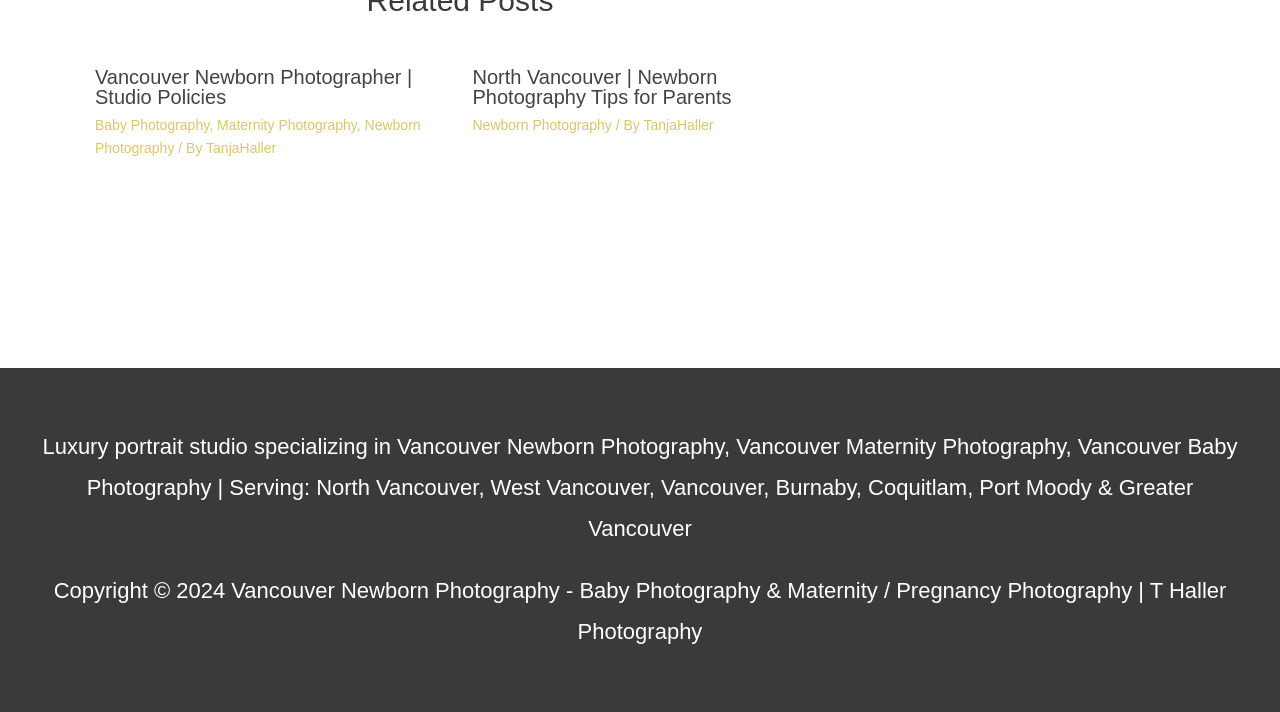What type of photography does the studio specialize in?
Refer to the image and provide a detailed answer to the question.

The studio specializes in three types of photography: Newborn, Maternity, and Baby. This information can be obtained from the static text 'Luxury portrait studio specializing in Vancouver Newborn Photography, Vancouver Maternity Photography, Vancouver Baby Photography...' at the bottom of the webpage.